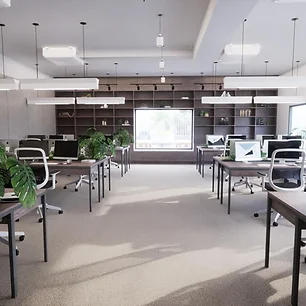Please provide a brief answer to the question using only one word or phrase: 
What is the purpose of the shelving units on the walls?

To display decorative items and office supplies